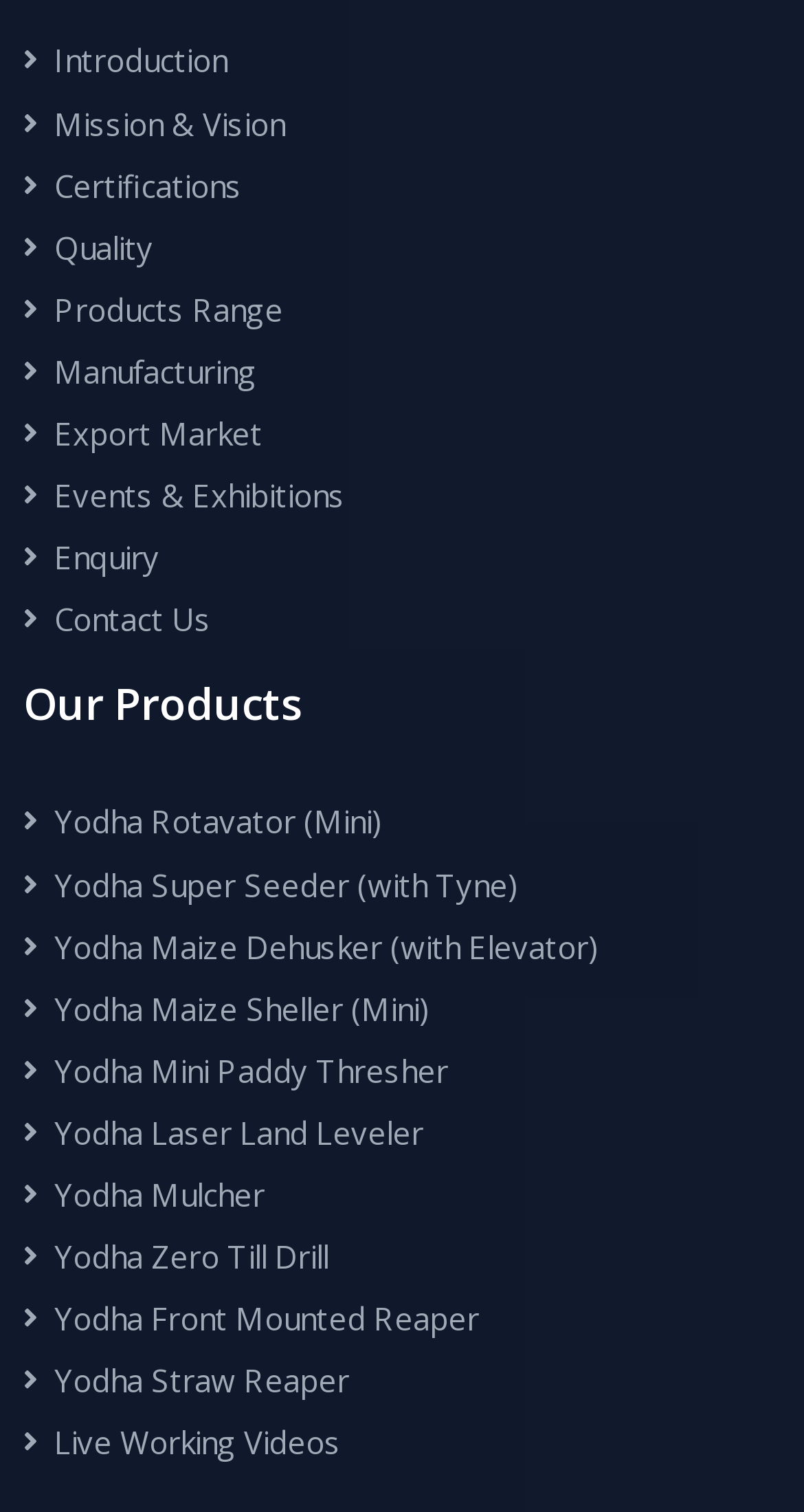Give a succinct answer to this question in a single word or phrase: 
What is the first link in the top navigation menu?

Introduction